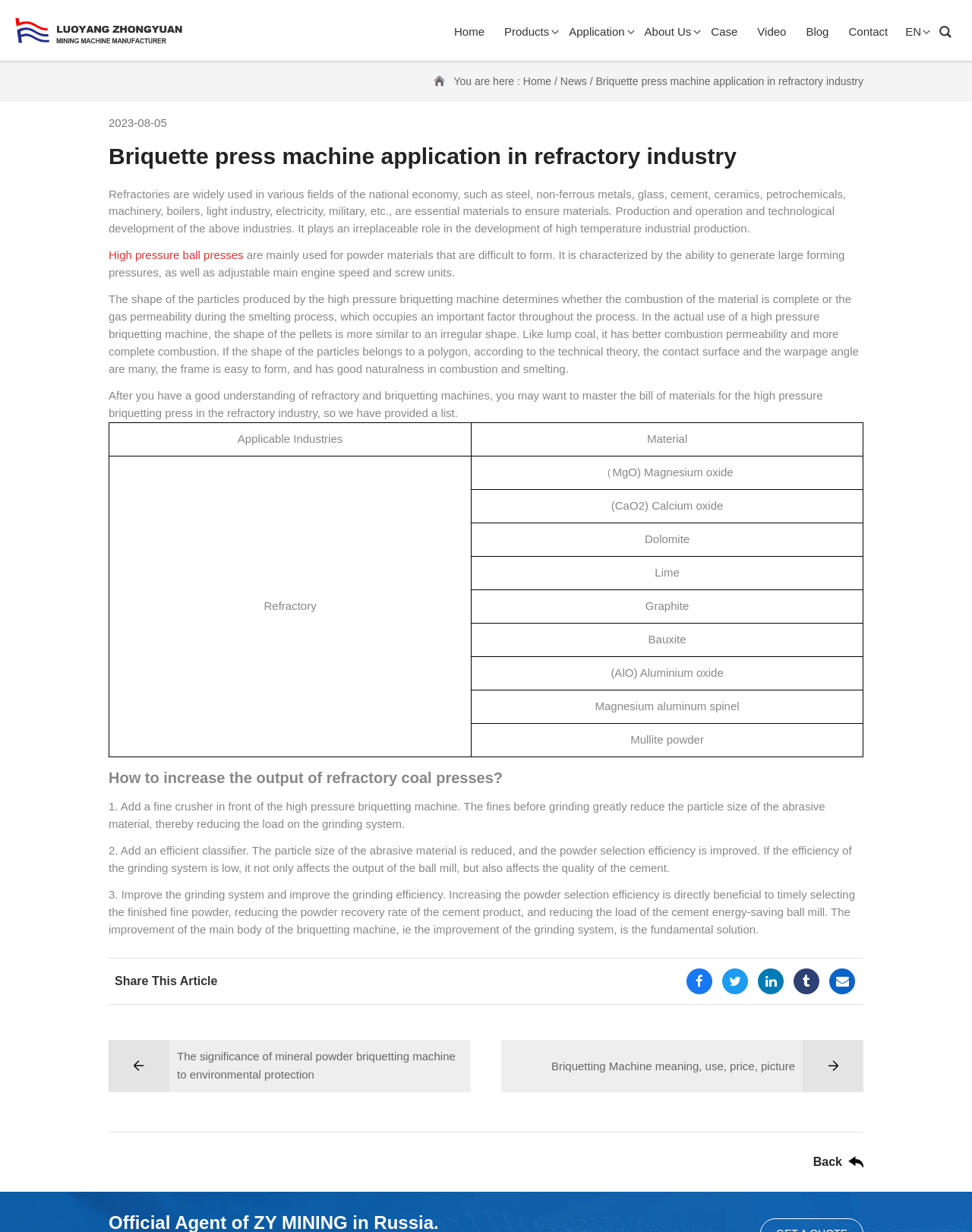Please find and generate the text of the main header of the webpage.

Briquette press machine application in refractory industry